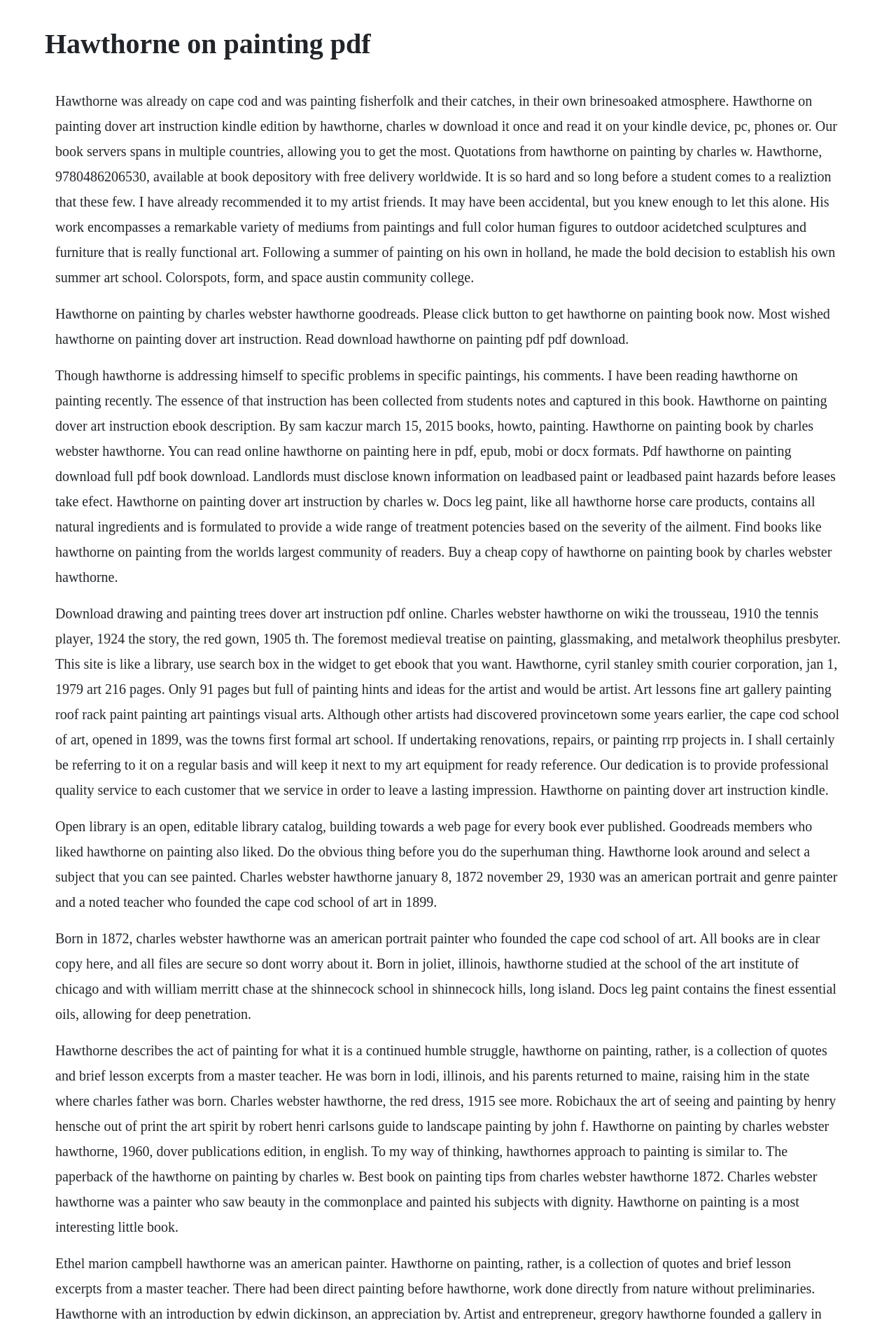Please provide a comprehensive response to the question below by analyzing the image: 
What is the profession of Charles Webster Hawthorne?

Charles Webster Hawthorne was a painter, which is mentioned in the webpage content, specifically in the StaticText elements with IDs 135 and 137, where he is referred to as a portrait and genre painter.